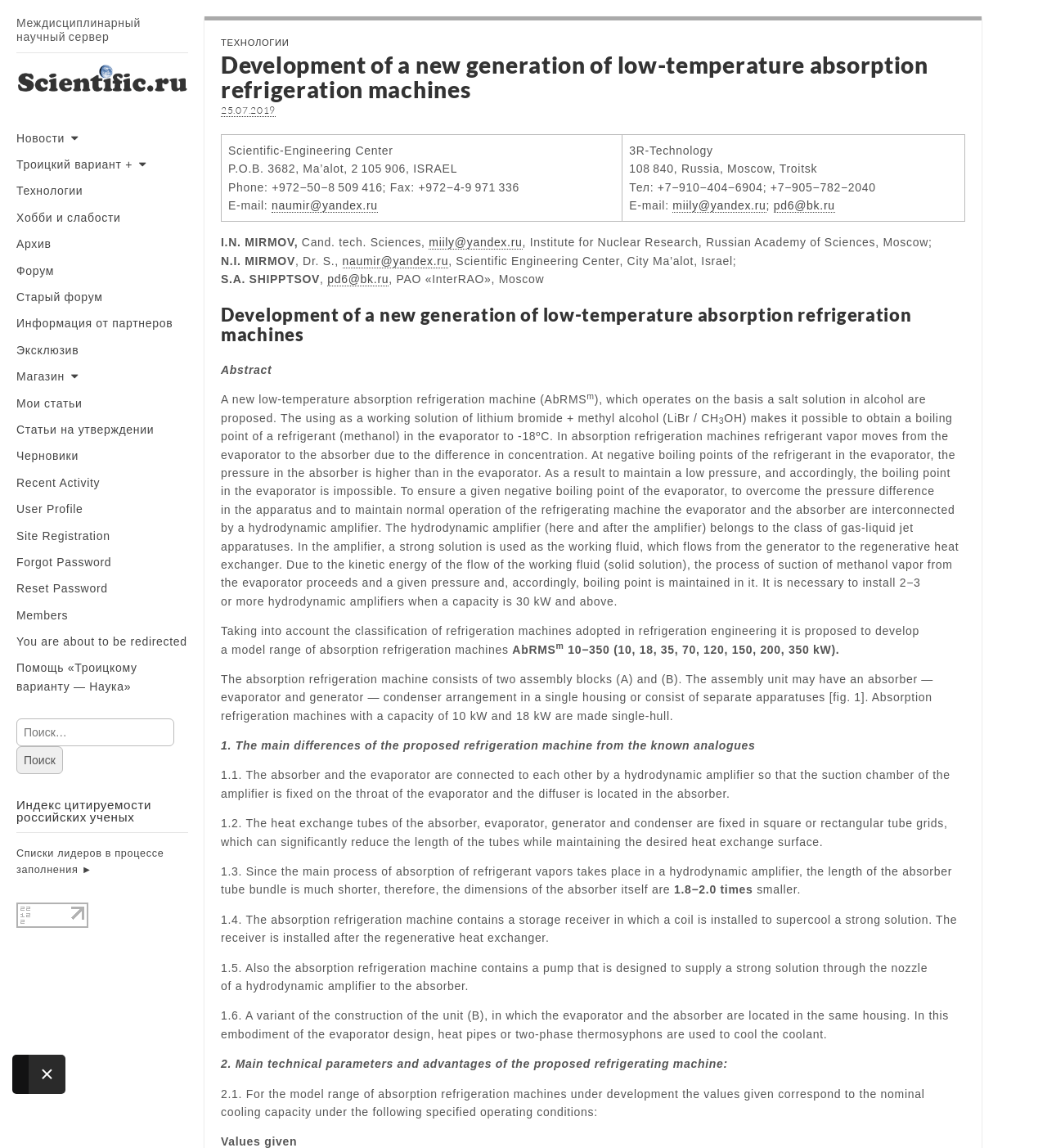What is the capacity range of the absorption refrigeration machines?
Please provide a single word or phrase as your answer based on the image.

10-350 kW